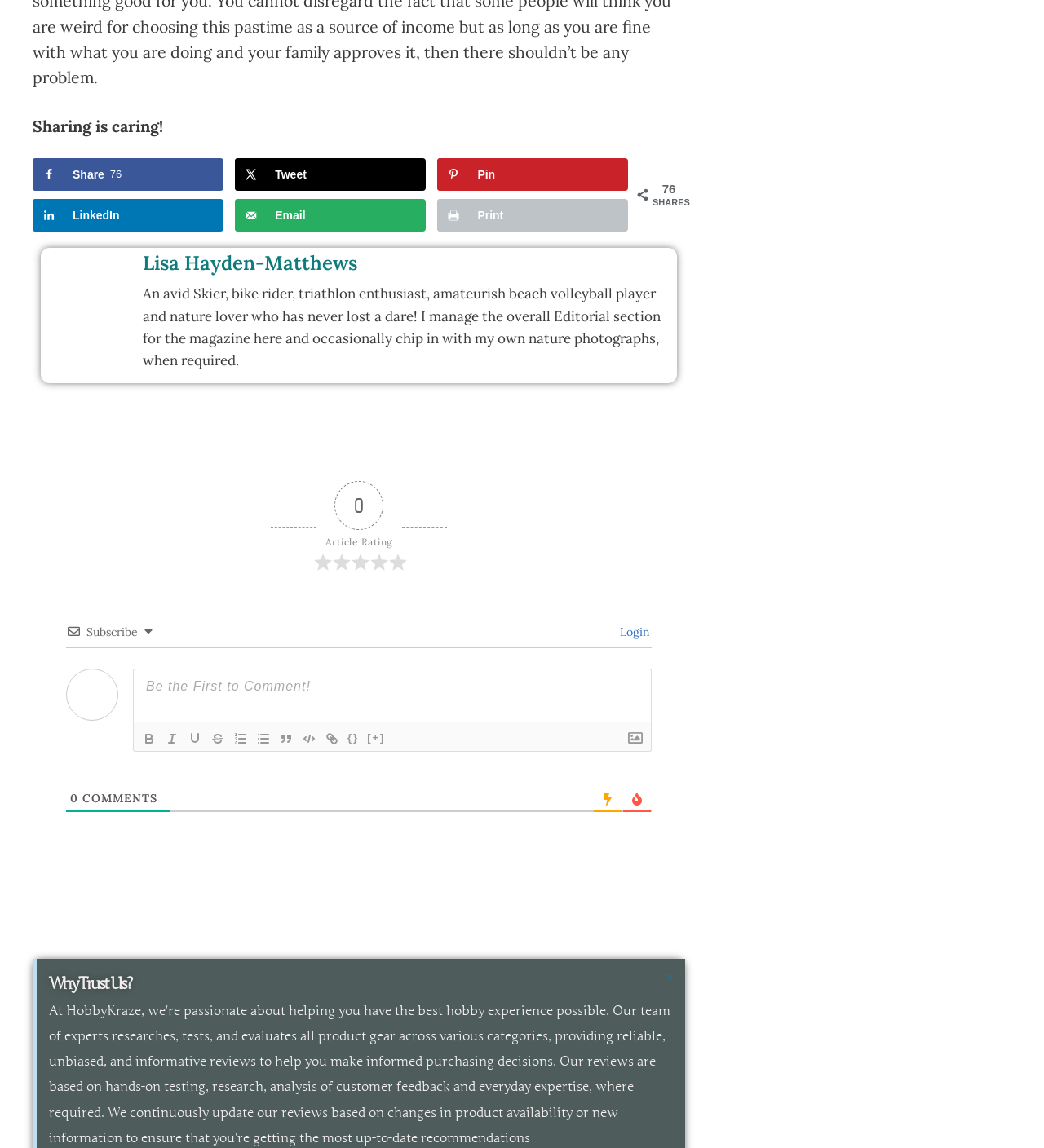Can you specify the bounding box coordinates for the region that should be clicked to fulfill this instruction: "Make text bold".

[0.132, 0.635, 0.154, 0.652]